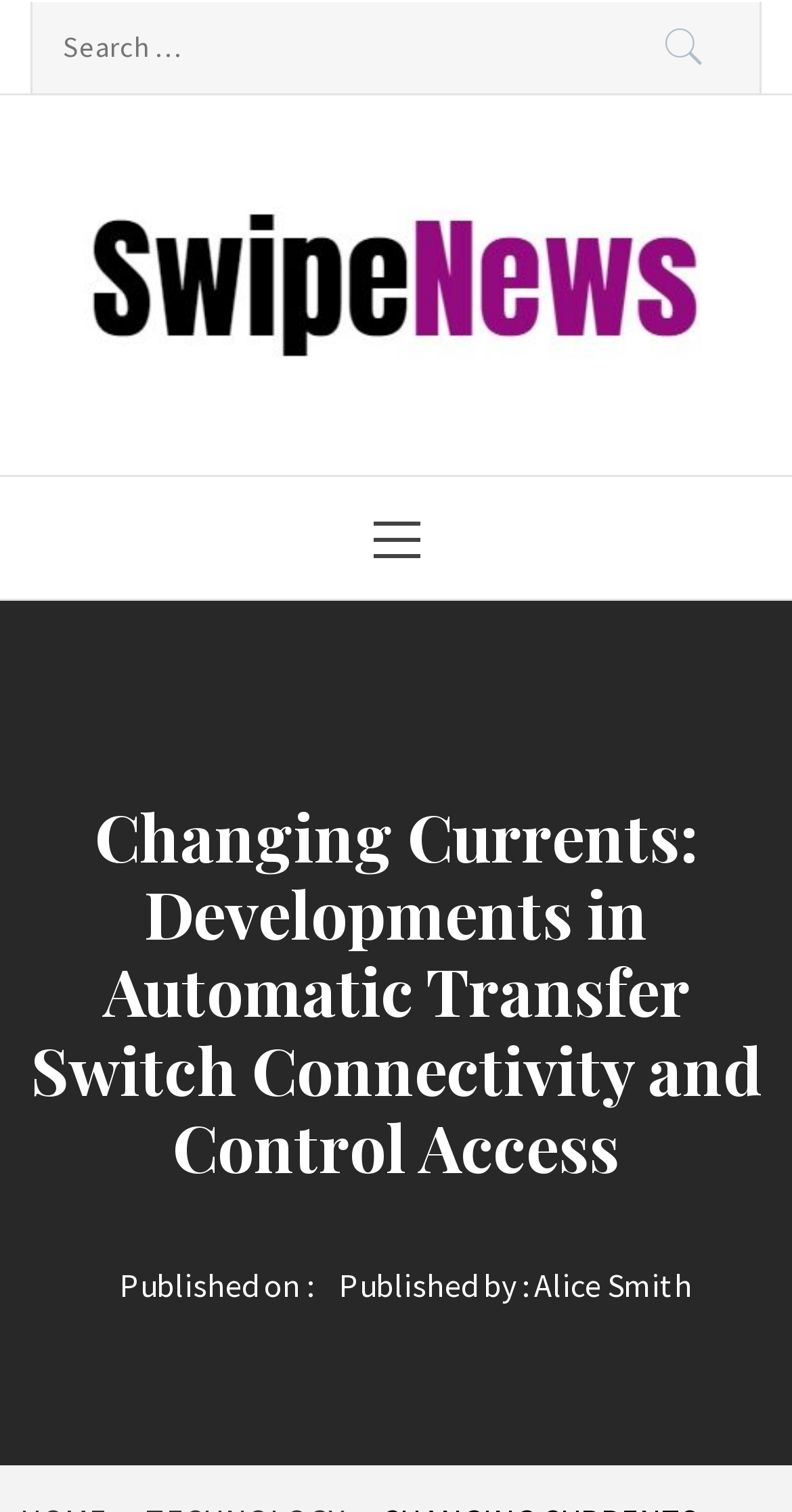Respond to the question below with a single word or phrase:
What is the primary menu for?

Navigation